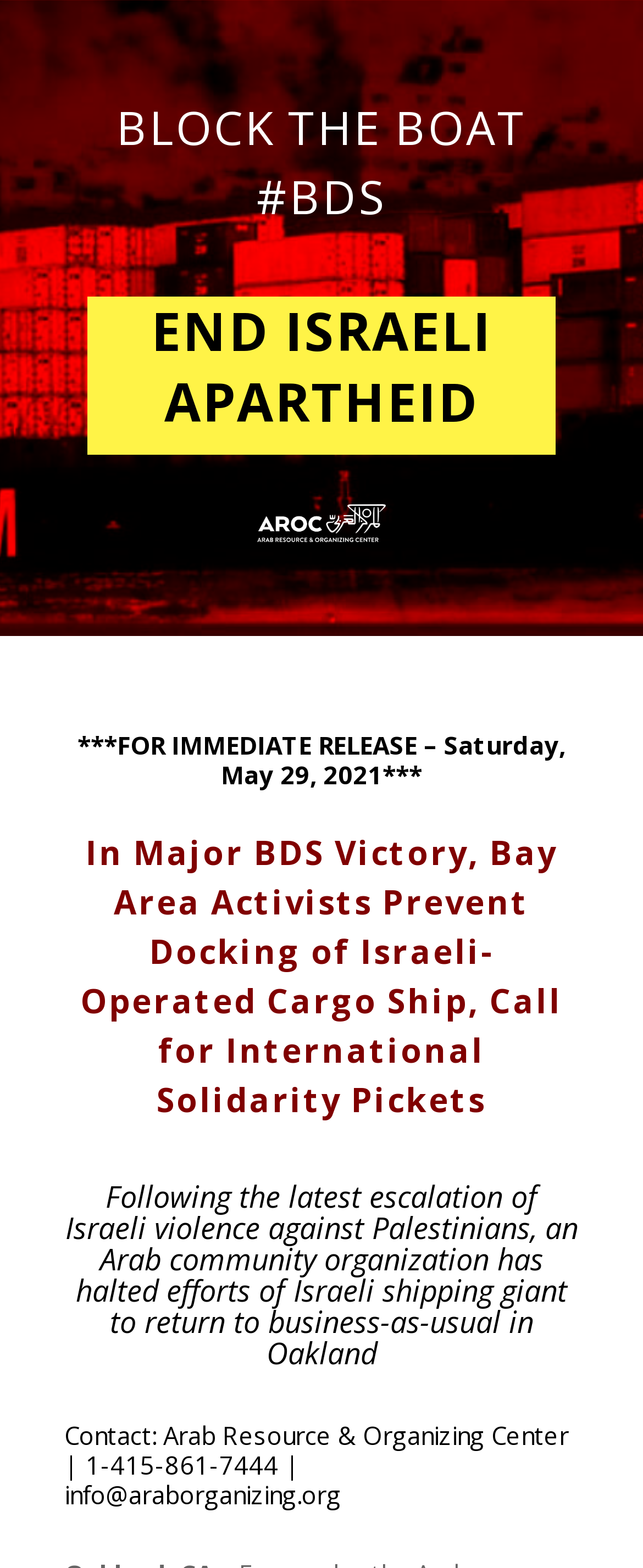What is the context of the press release?
Please provide a detailed and thorough answer to the question.

The context of the press release is the latest escalation of Israeli violence against Palestinians, which is mentioned in the static text 'Following the latest escalation of Israeli violence against Palestinians, an Arab community organization has halted efforts of Israeli shipping giant to return to business-as-usual in Oakland'.